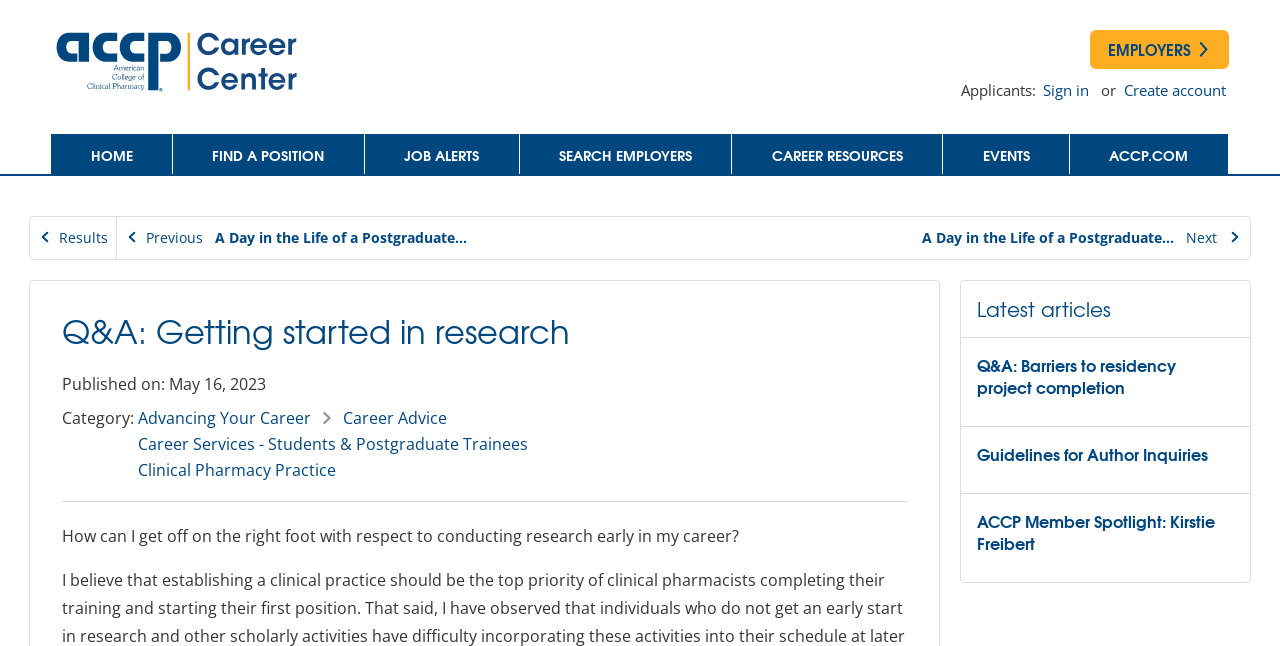Provide a single word or phrase answer to the question: 
What is the title of the second article in the 'Latest articles' section?

Q&A: Barriers to residency project completion